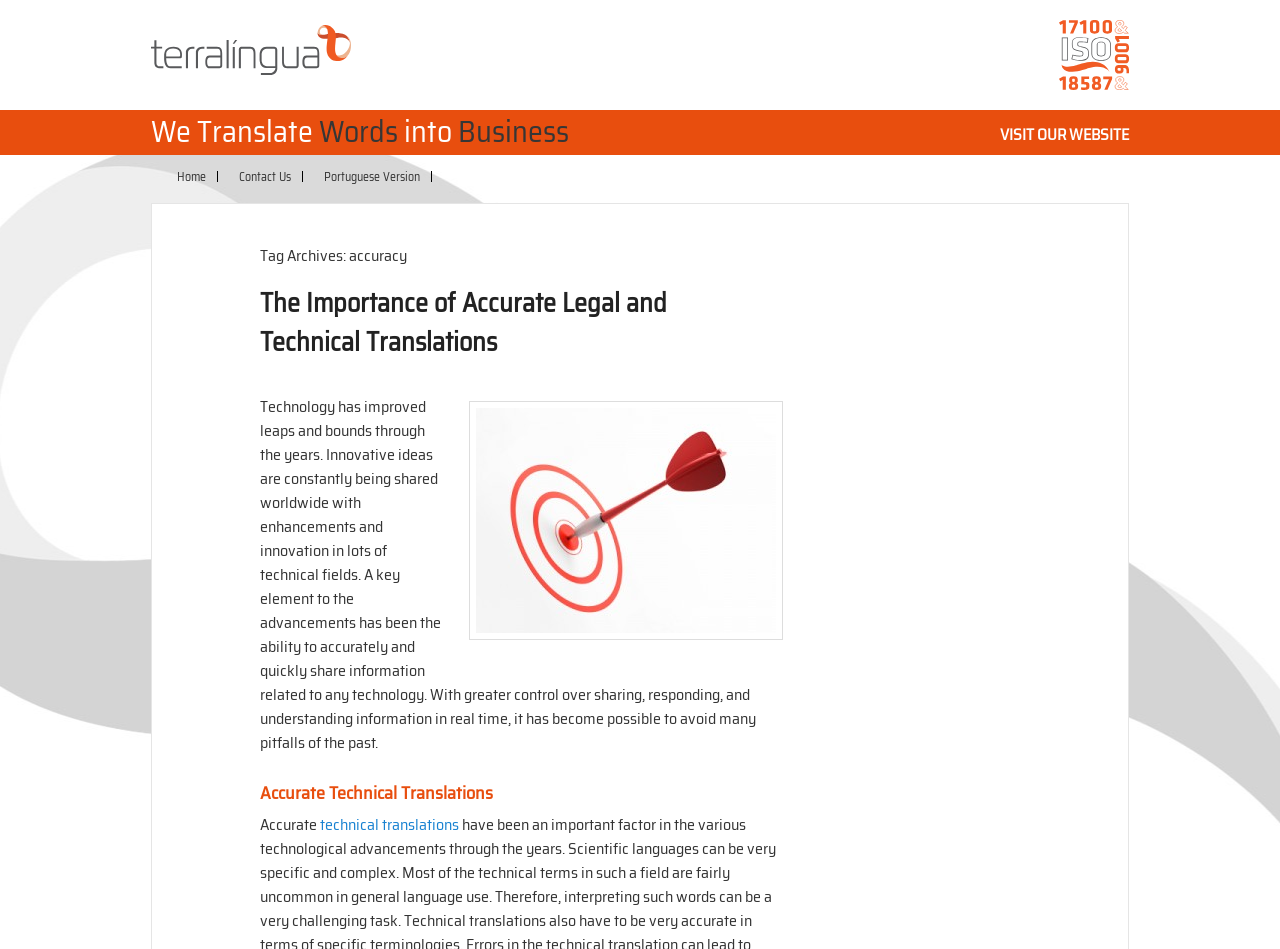Provide the bounding box coordinates of the HTML element described by the text: "technical translations".

[0.25, 0.855, 0.359, 0.882]